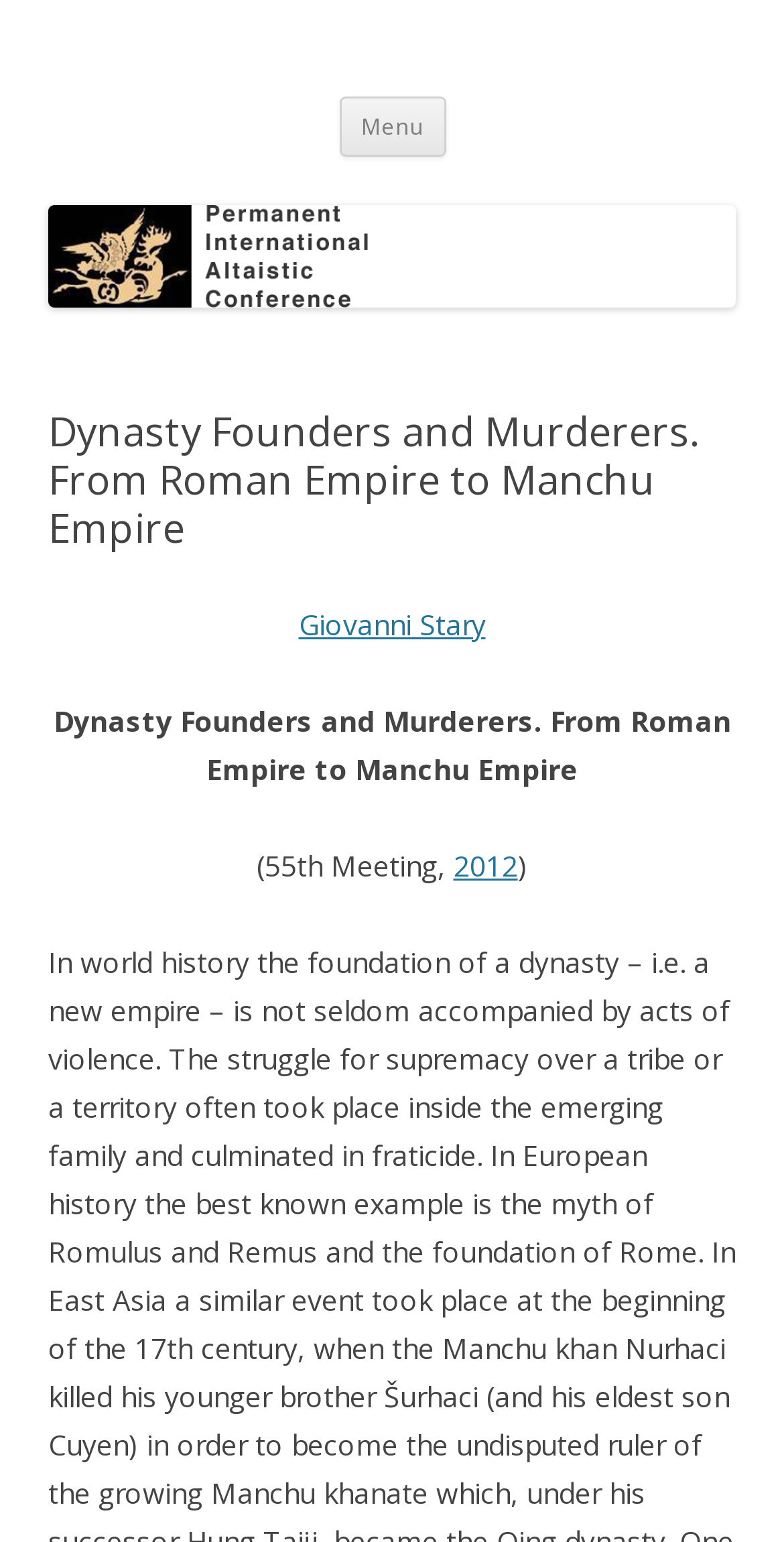Using the provided element description: "Giovanni Stary", determine the bounding box coordinates of the corresponding UI element in the screenshot.

[0.381, 0.392, 0.619, 0.417]